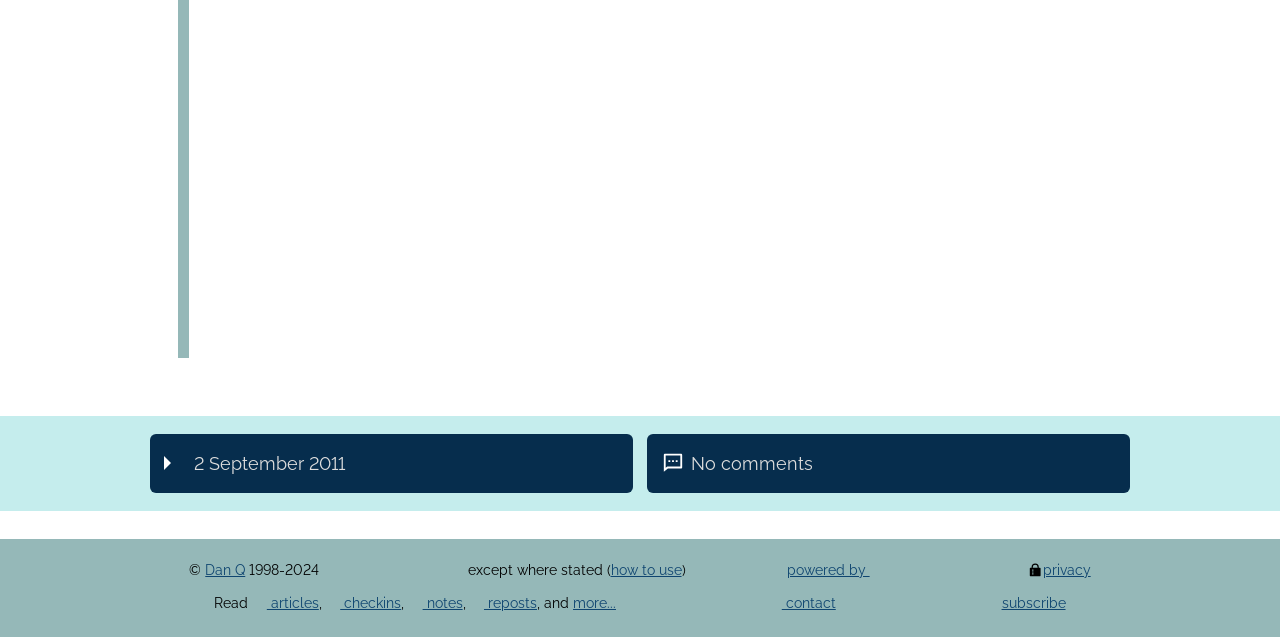Locate the bounding box coordinates of the clickable area to execute the instruction: "Click the button to read about the trustworthiness of beards". Provide the coordinates as four float numbers between 0 and 1, represented as [left, top, right, bottom].

[0.17, 0.076, 0.85, 0.109]